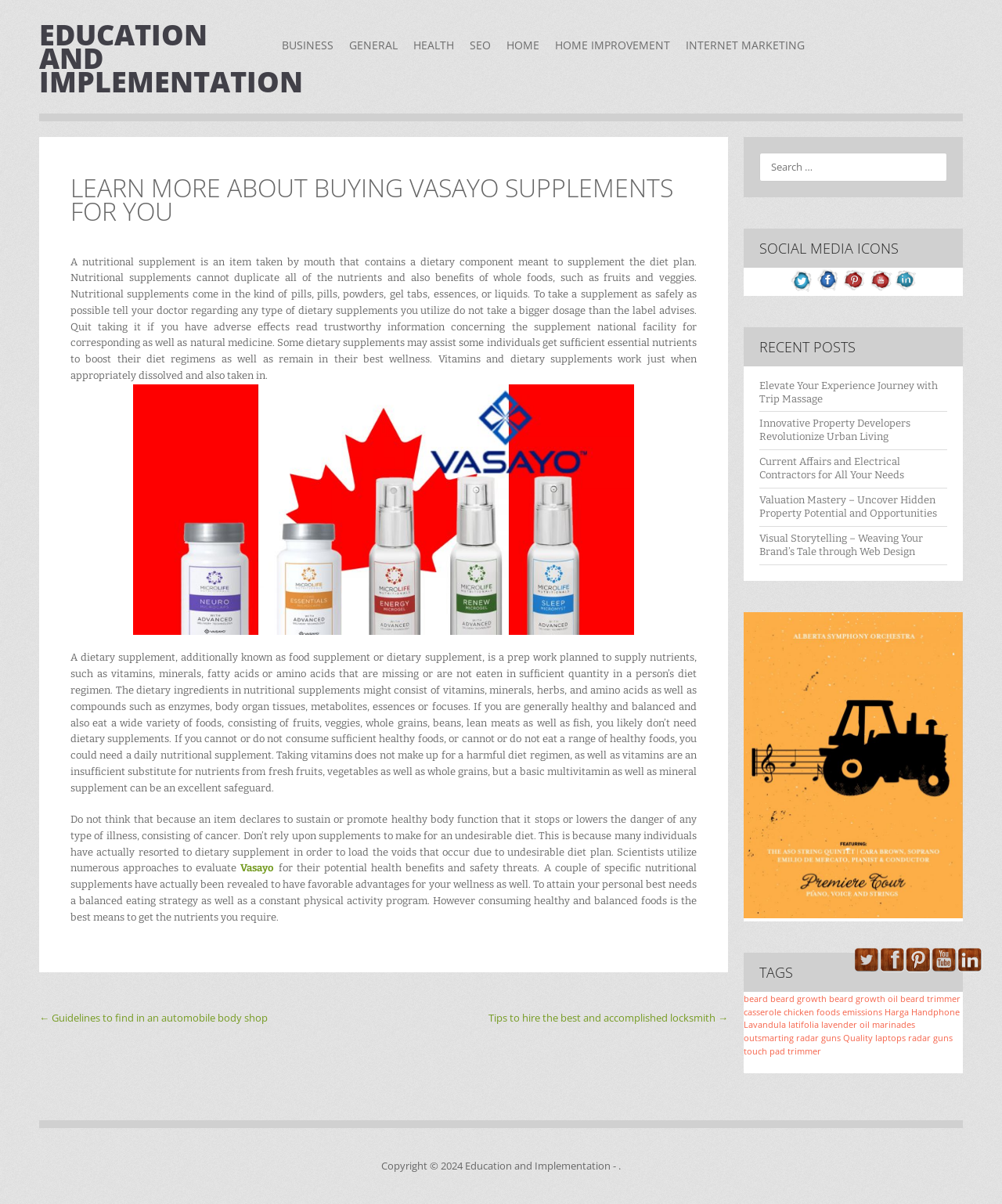Please respond to the question using a single word or phrase:
What is a nutritional supplement?

Item taken by mouth